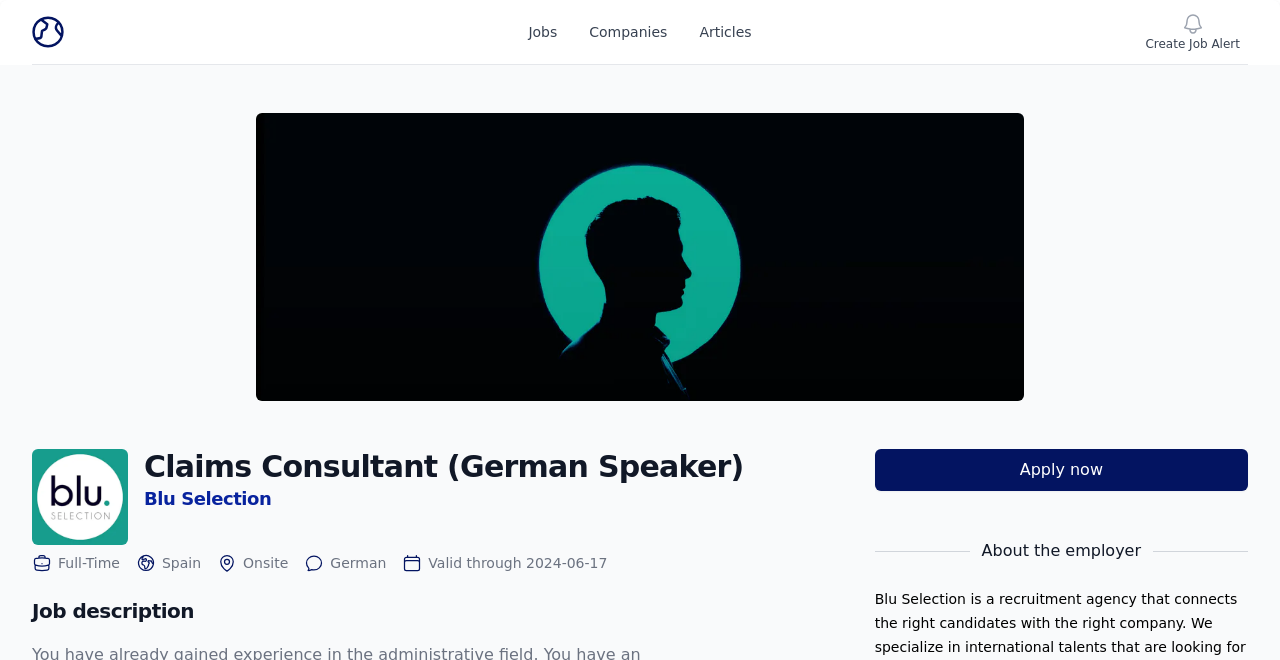Write an elaborate caption that captures the essence of the webpage.

This webpage is a job posting for a Claims Consultant position at Blu Selection, specifically for a German speaker. At the top of the page, there is a navigation bar with links to "Your Company Jobs Europe", "Jobs", "Companies", "Articles", and "Create job alert". The "Jobs Europe" logo is also displayed at the top left corner.

Below the navigation bar, there is a large image of Blu Selection, taking up most of the width of the page. Above this image, there is a smaller image of Blu Selection at the top left corner.

The job title "Claims Consultant (German Speaker)" is prominently displayed in a heading, with a link to Blu Selection below it. The job details are listed in a row, including "Full-Time", "Spain", "Onsite", "German", and "Valid through 2024-06-17".

Further down the page, there is a heading "Job description", followed by the job description text. At the bottom right corner, there is a call-to-action button "Apply now". Next to it, there is a section "About the employer" with some text about Blu Selection.